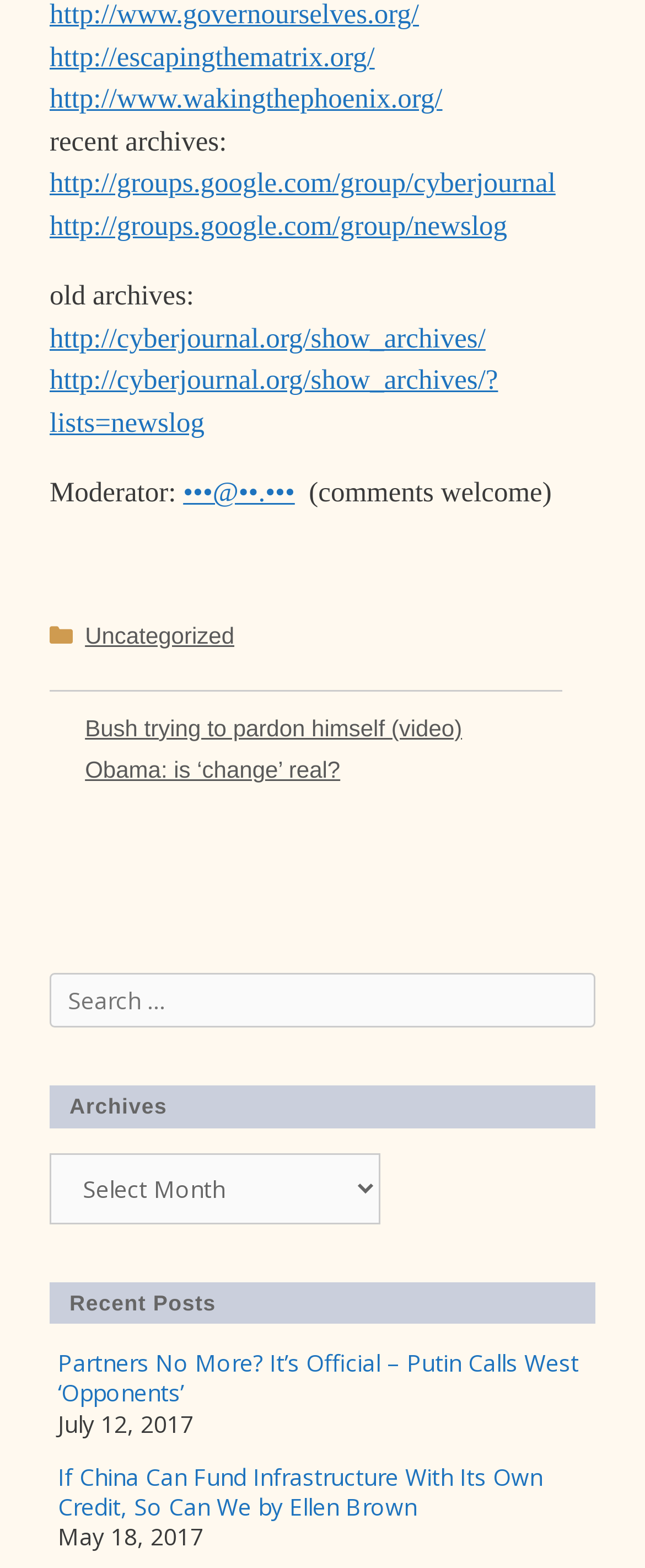Please identify the bounding box coordinates of the area that needs to be clicked to fulfill the following instruction: "search for archives."

[0.077, 0.621, 0.923, 0.656]